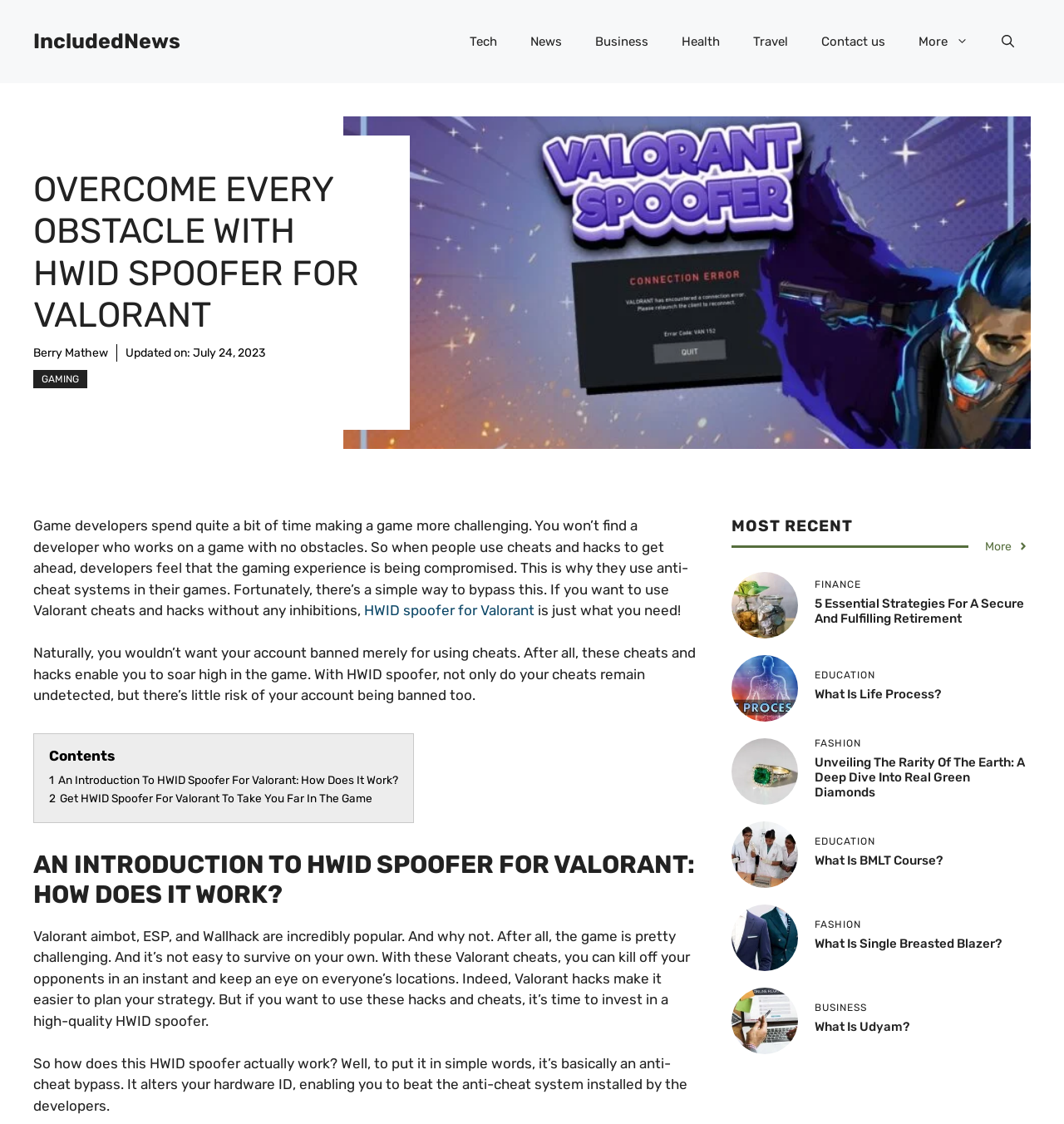Identify the bounding box coordinates for the UI element described as follows: "What Is Single Breasted Blazer?". Ensure the coordinates are four float numbers between 0 and 1, formatted as [left, top, right, bottom].

[0.766, 0.833, 0.941, 0.846]